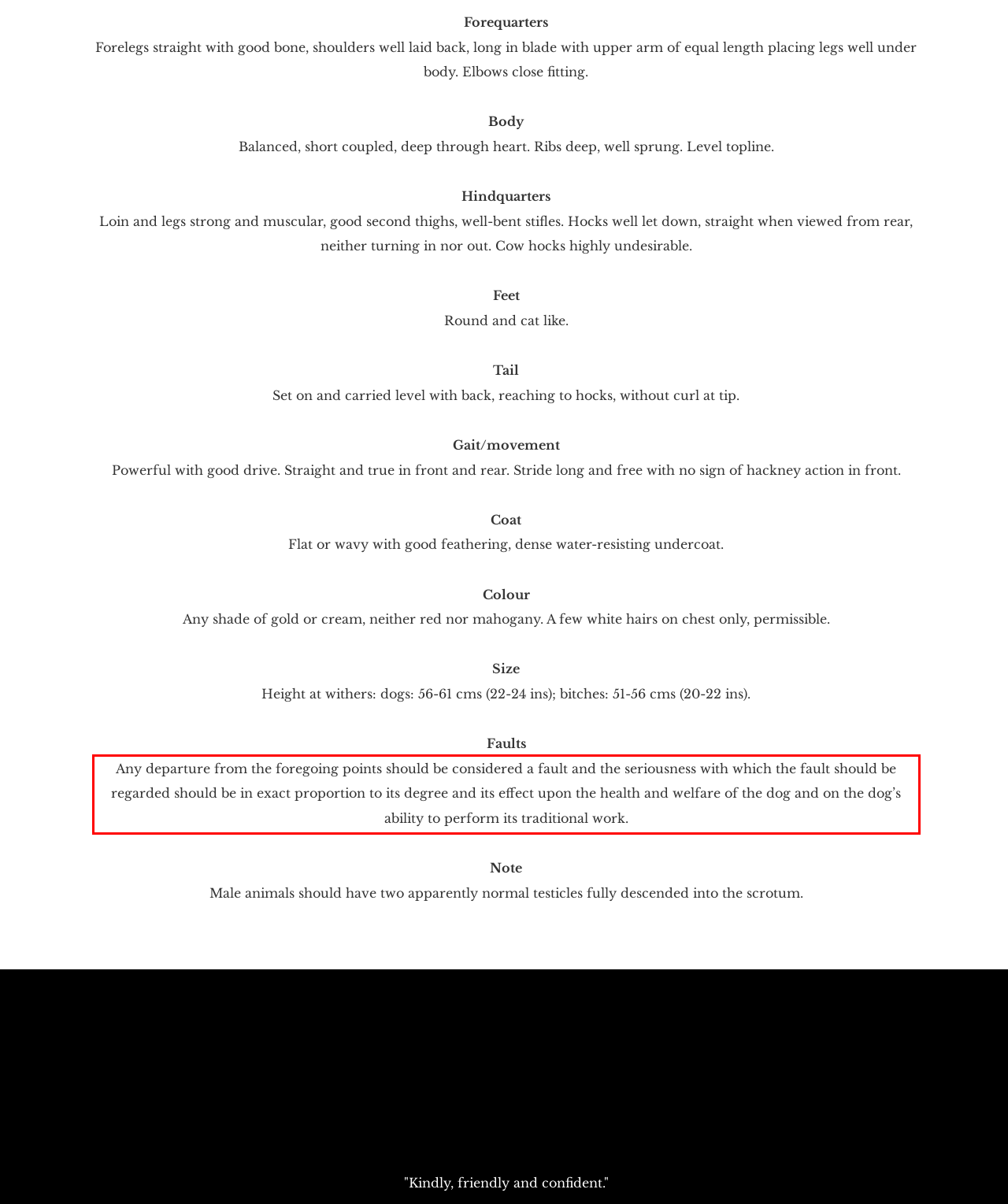Please identify and extract the text from the UI element that is surrounded by a red bounding box in the provided webpage screenshot.

Any departure from the foregoing points should be considered a fault and the seriousness with which the fault should be regarded should be in exact proportion to its degree and its effect upon the health and welfare of the dog and on the dog’s ability to perform its traditional work.